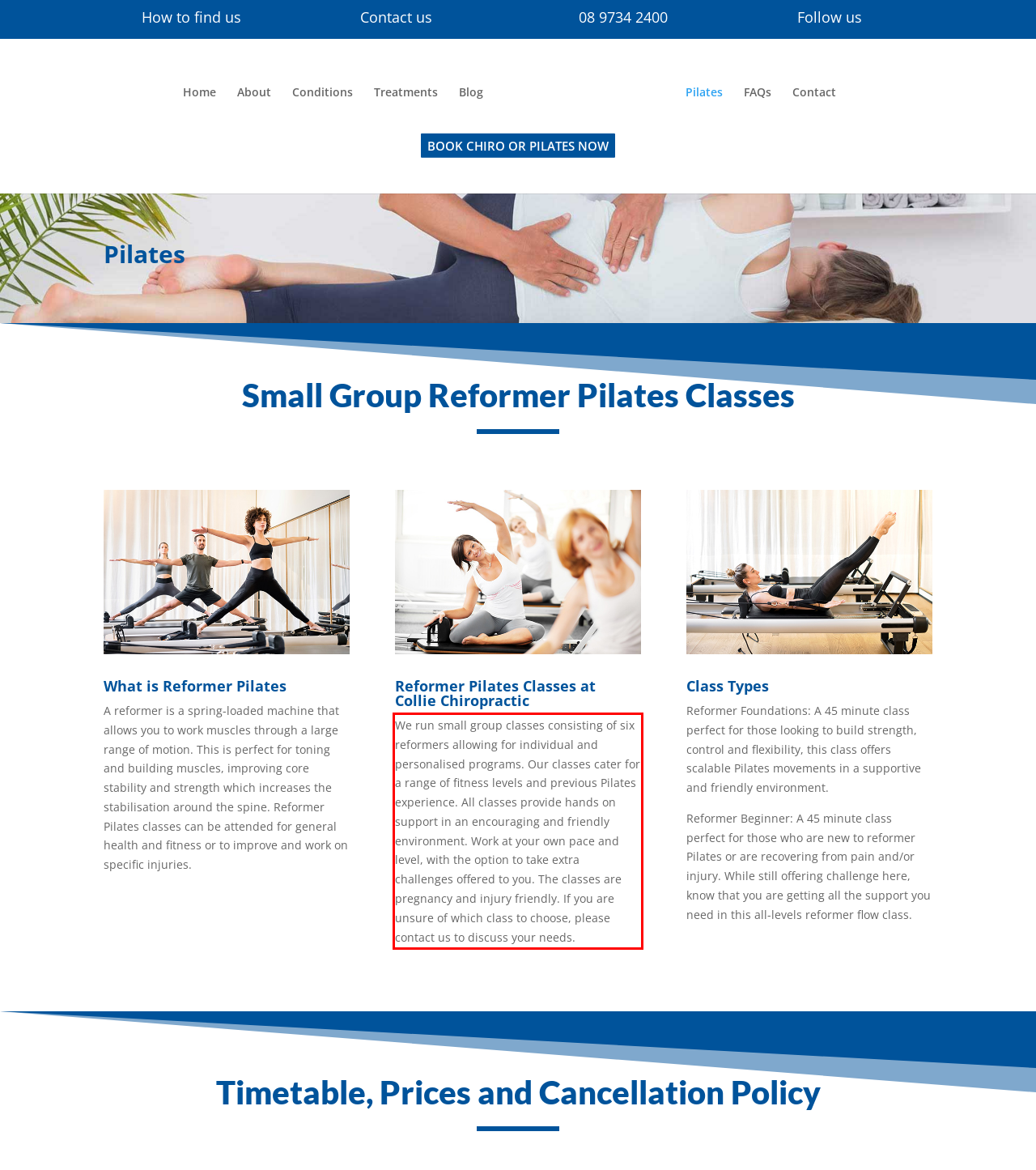You have a screenshot with a red rectangle around a UI element. Recognize and extract the text within this red bounding box using OCR.

We run small group classes consisting of six reformers allowing for individual and personalised programs. Our classes cater for a range of fitness levels and previous Pilates experience. All classes provide hands on support in an encouraging and friendly environment. Work at your own pace and level, with the option to take extra challenges offered to you. The classes are pregnancy and injury friendly. If you are unsure of which class to choose, please contact us to discuss your needs.